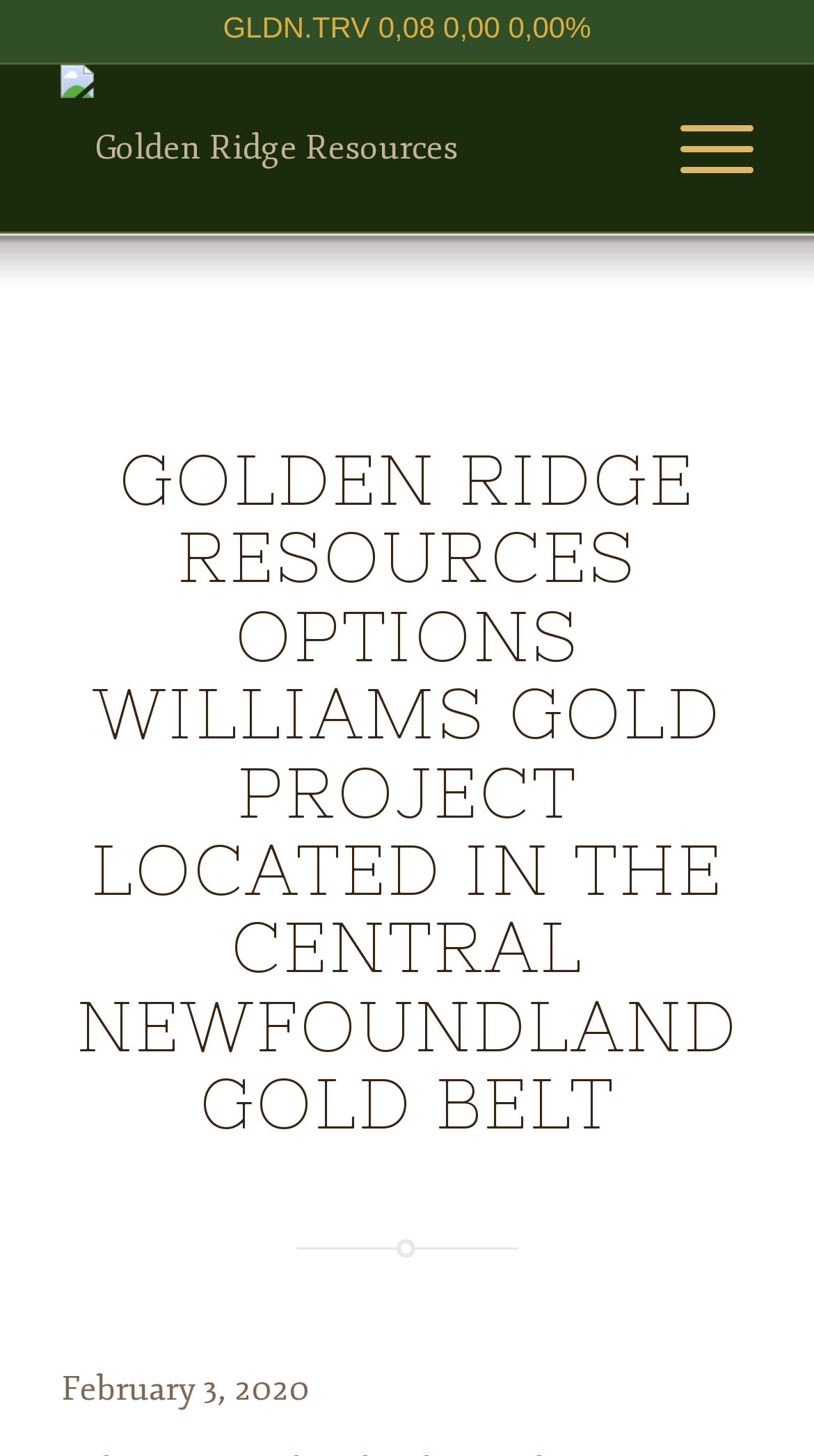Please identify and generate the text content of the webpage's main heading.

GOLDEN RIDGE RESOURCES OPTIONS WILLIAMS GOLD PROJECT LOCATED IN THE CENTRAL NEWFOUNDLAND GOLD BELT